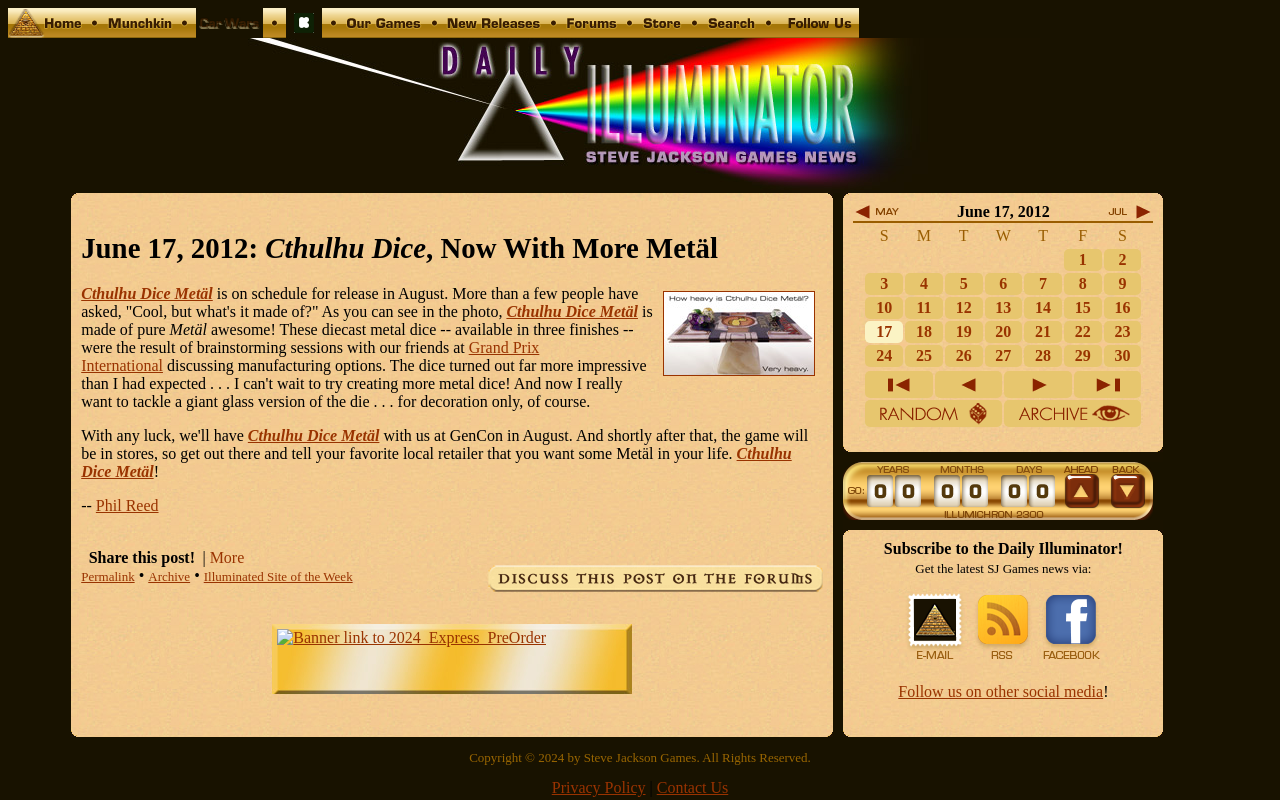Bounding box coordinates are specified in the format (top-left x, top-left y, bottom-right x, bottom-right y). All values are floating point numbers bounded between 0 and 1. Please provide the bounding box coordinate of the region this sentence describes: title="July 2012"

[0.864, 0.261, 0.901, 0.28]